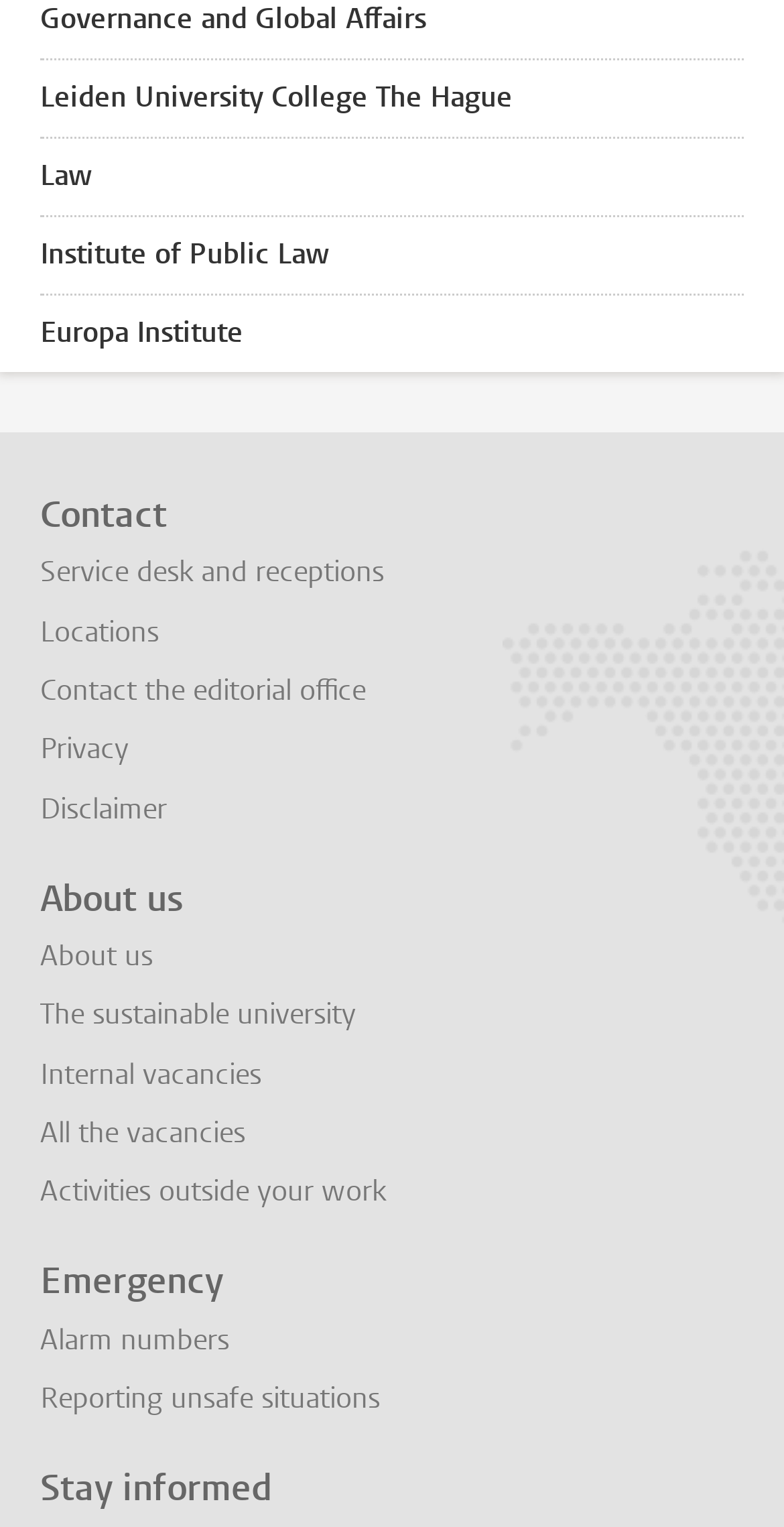Locate the bounding box of the UI element with the following description: "Leiden University College The Hague".

[0.0, 0.04, 1.0, 0.09]